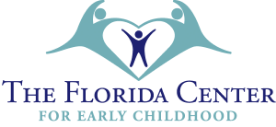Please give a succinct answer using a single word or phrase:
What is the name of the organization displayed below the graphic?

The Florida Center for Early Childhood